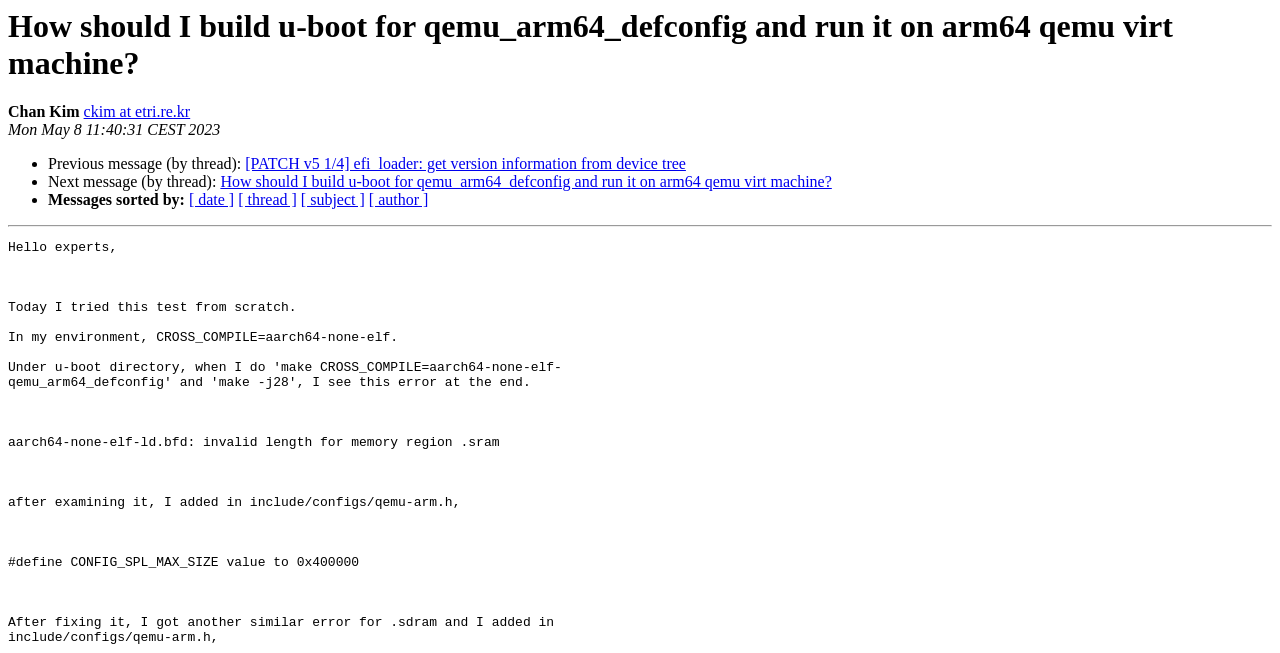How are the messages sorted?
Please provide a single word or phrase as the answer based on the screenshot.

by date, thread, subject, or author